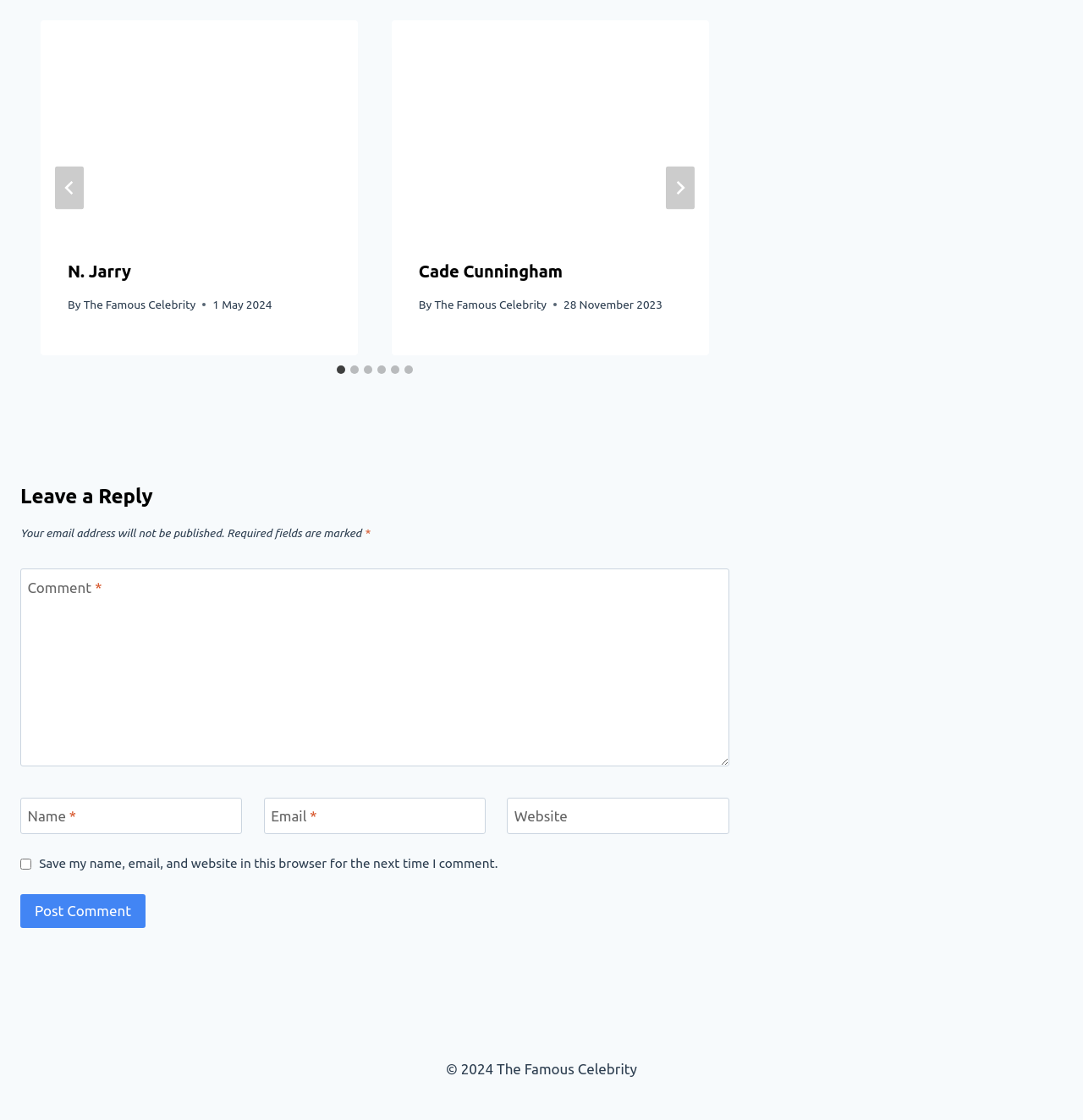Find the bounding box coordinates for the area you need to click to carry out the instruction: "Contact support via Whatsapp". The coordinates should be four float numbers between 0 and 1, indicated as [left, top, right, bottom].

None